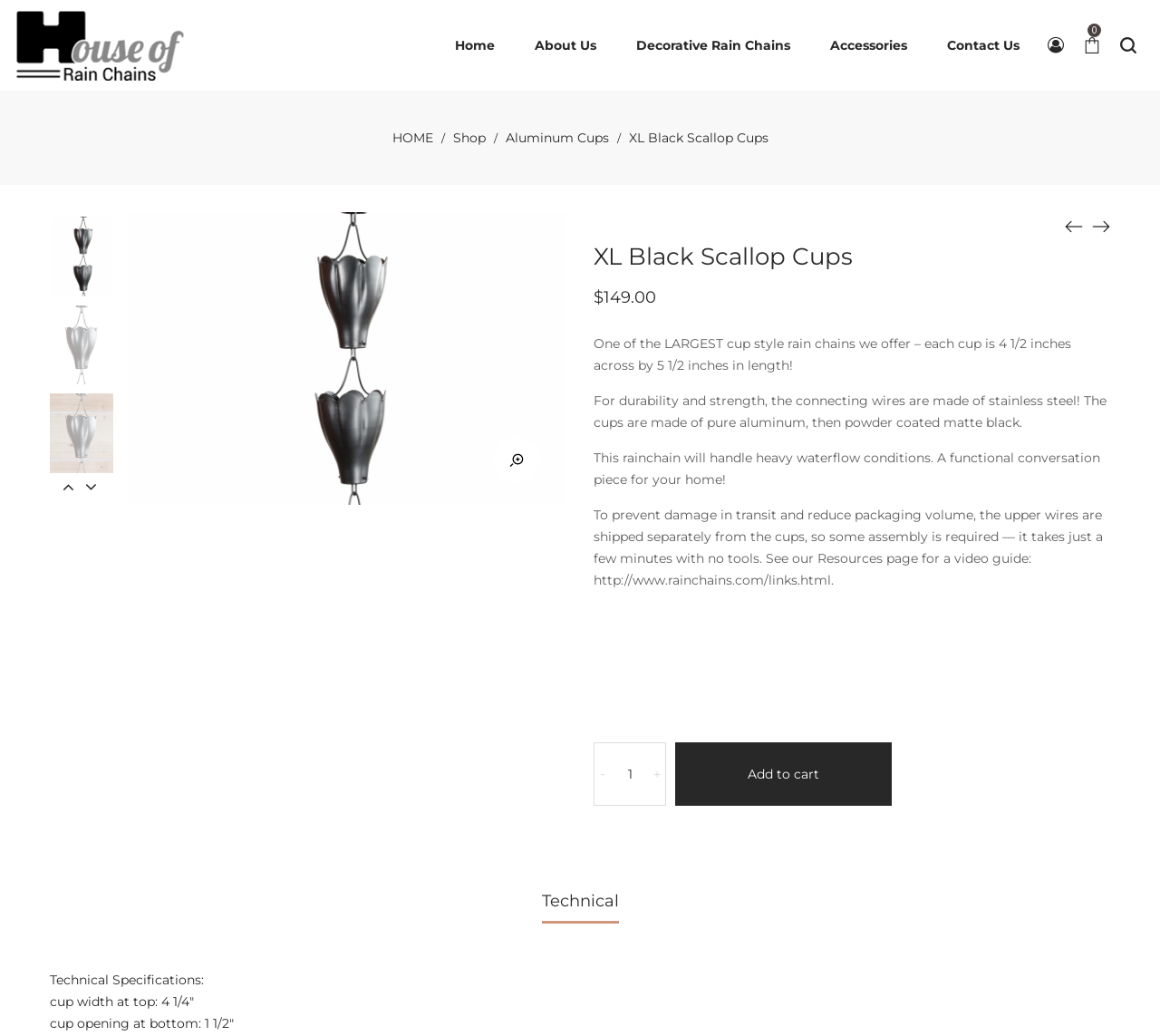Find the bounding box coordinates of the clickable area that will achieve the following instruction: "Show more trending stories".

None